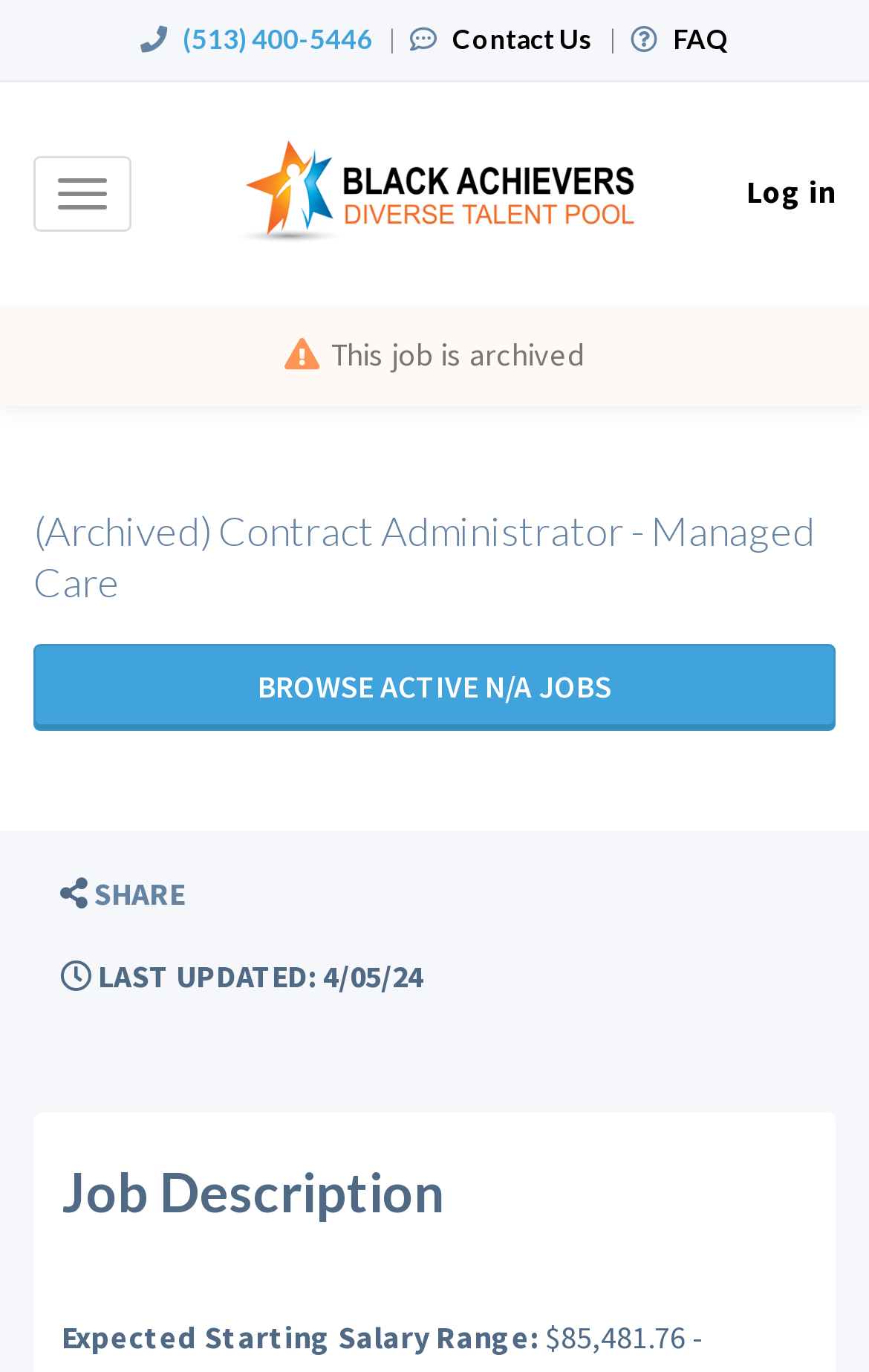What is the status of this job?
We need a detailed and exhaustive answer to the question. Please elaborate.

The status of the job can be determined by the text 'This job is archived' on the webpage, indicating that the job is no longer active.